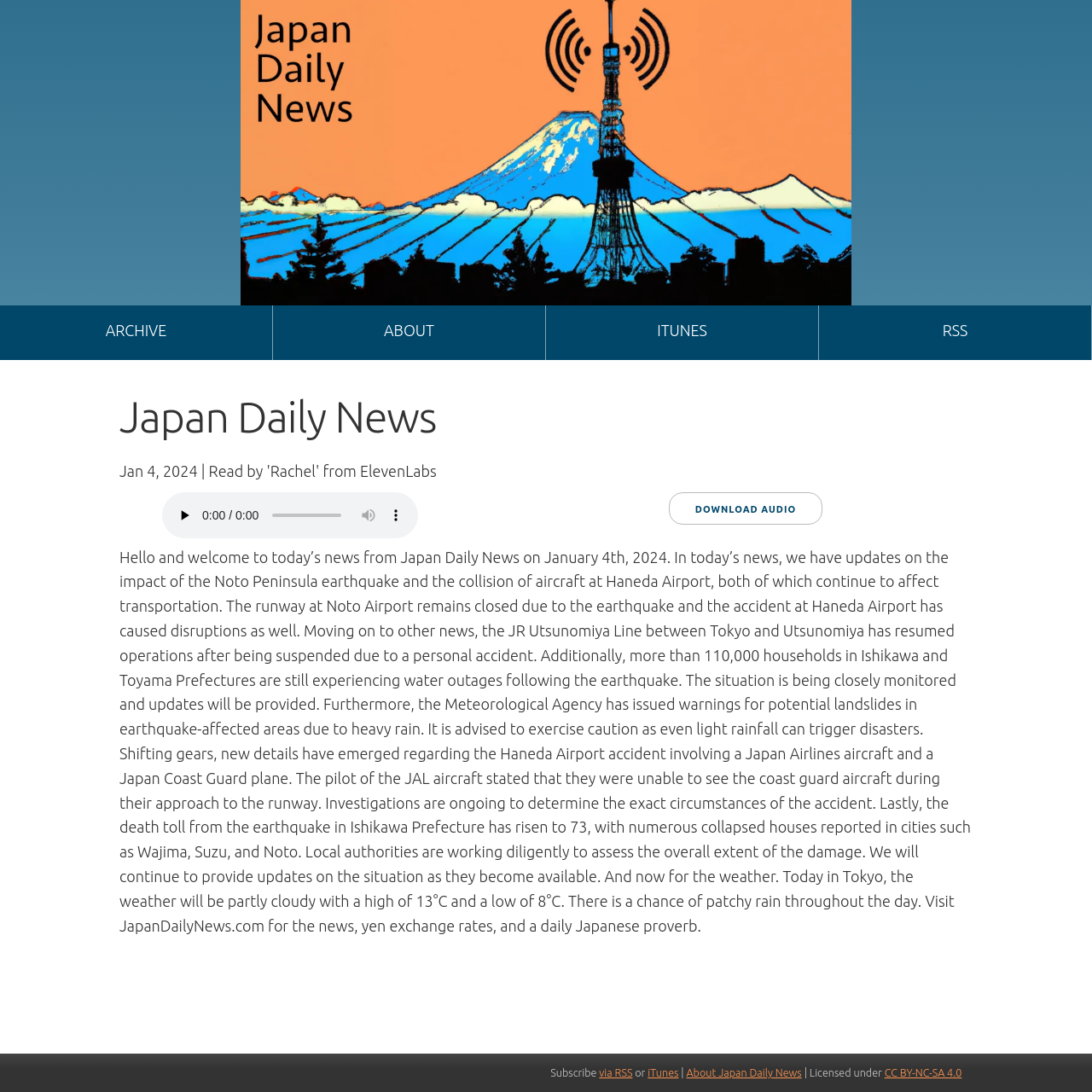Determine the bounding box coordinates of the area to click in order to meet this instruction: "Download the audio news.".

[0.612, 0.451, 0.753, 0.48]